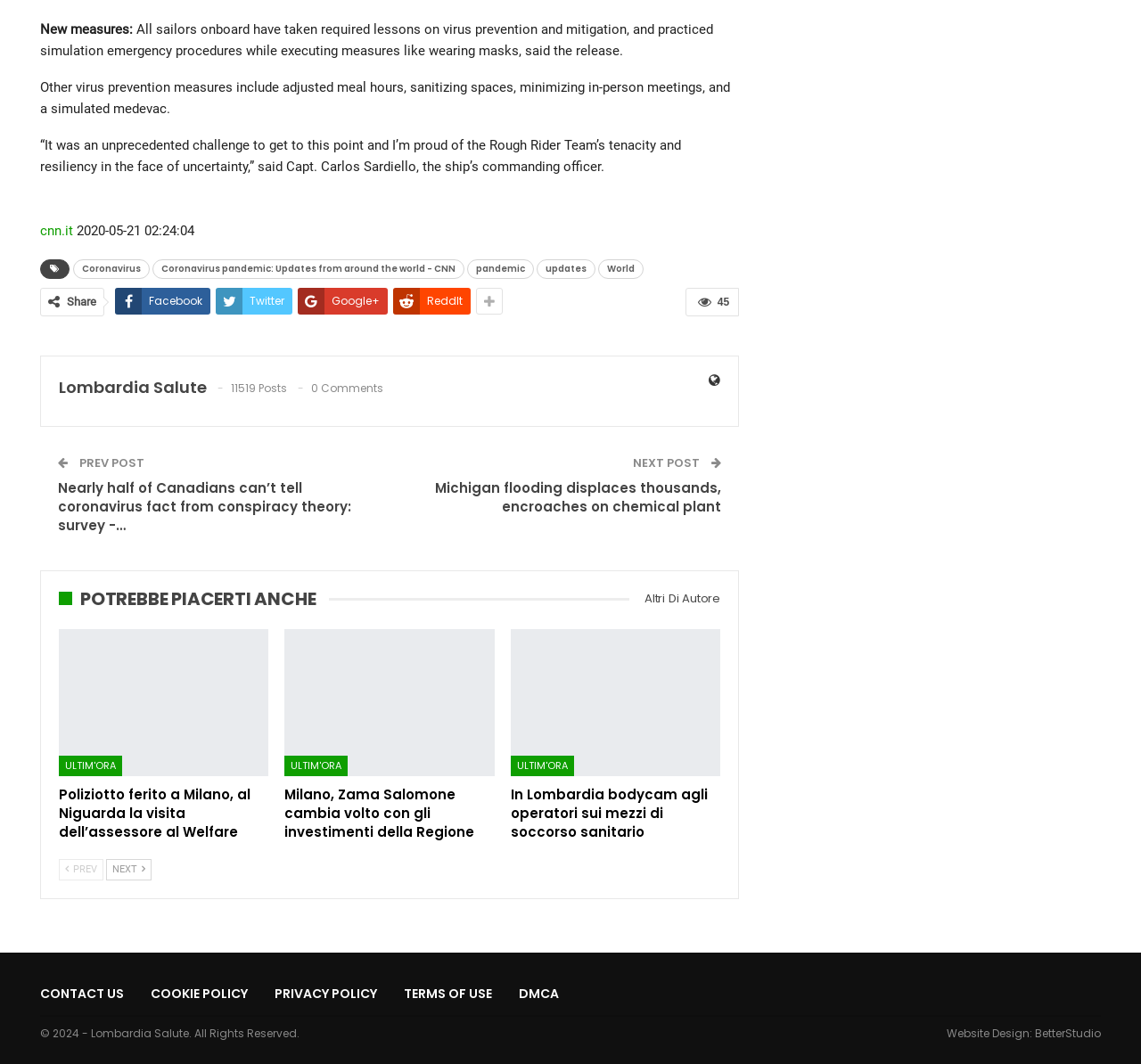Examine the image and give a thorough answer to the following question:
What is the website's copyright year?

The copyright year is indicated by the text '© 2024 - Lombardia Salute. All Rights Reserved.' at the bottom of the webpage.